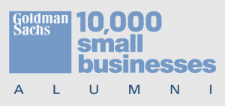What is the purpose of the program?
We need a detailed and exhaustive answer to the question. Please elaborate.

The program's mission is to empower small business owners through education and access to resources, fostering a community of successful entrepreneurs. The image features the emblem of the Goldman Sachs 10,000 Small Businesses program, highlighting its commitment to supporting small businesses and promoting entrepreneurship and economic growth.